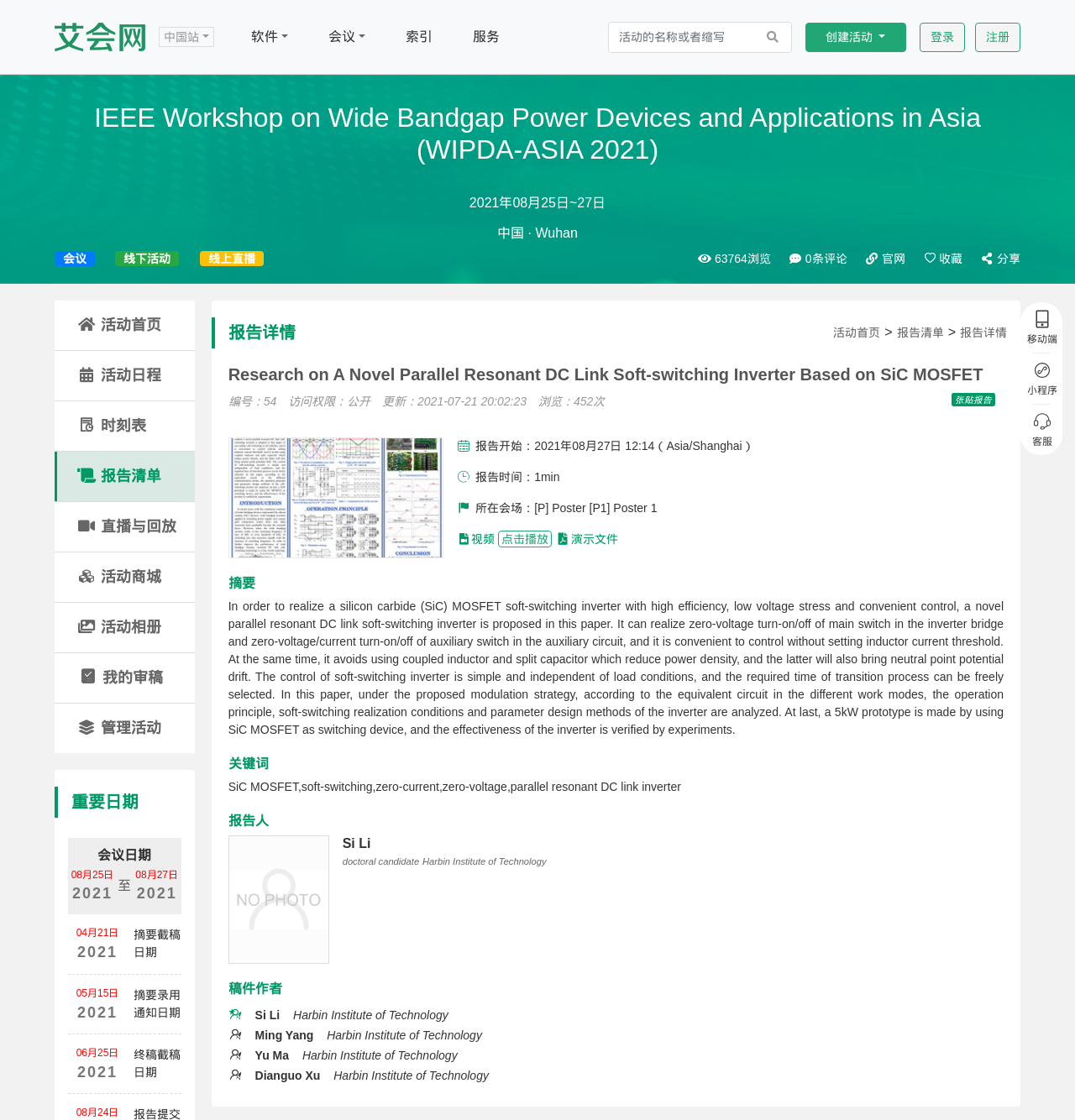Indicate the bounding box coordinates of the element that needs to be clicked to satisfy the following instruction: "view the report details". The coordinates should be four float numbers between 0 and 1, i.e., [left, top, right, bottom].

[0.212, 0.288, 0.275, 0.306]